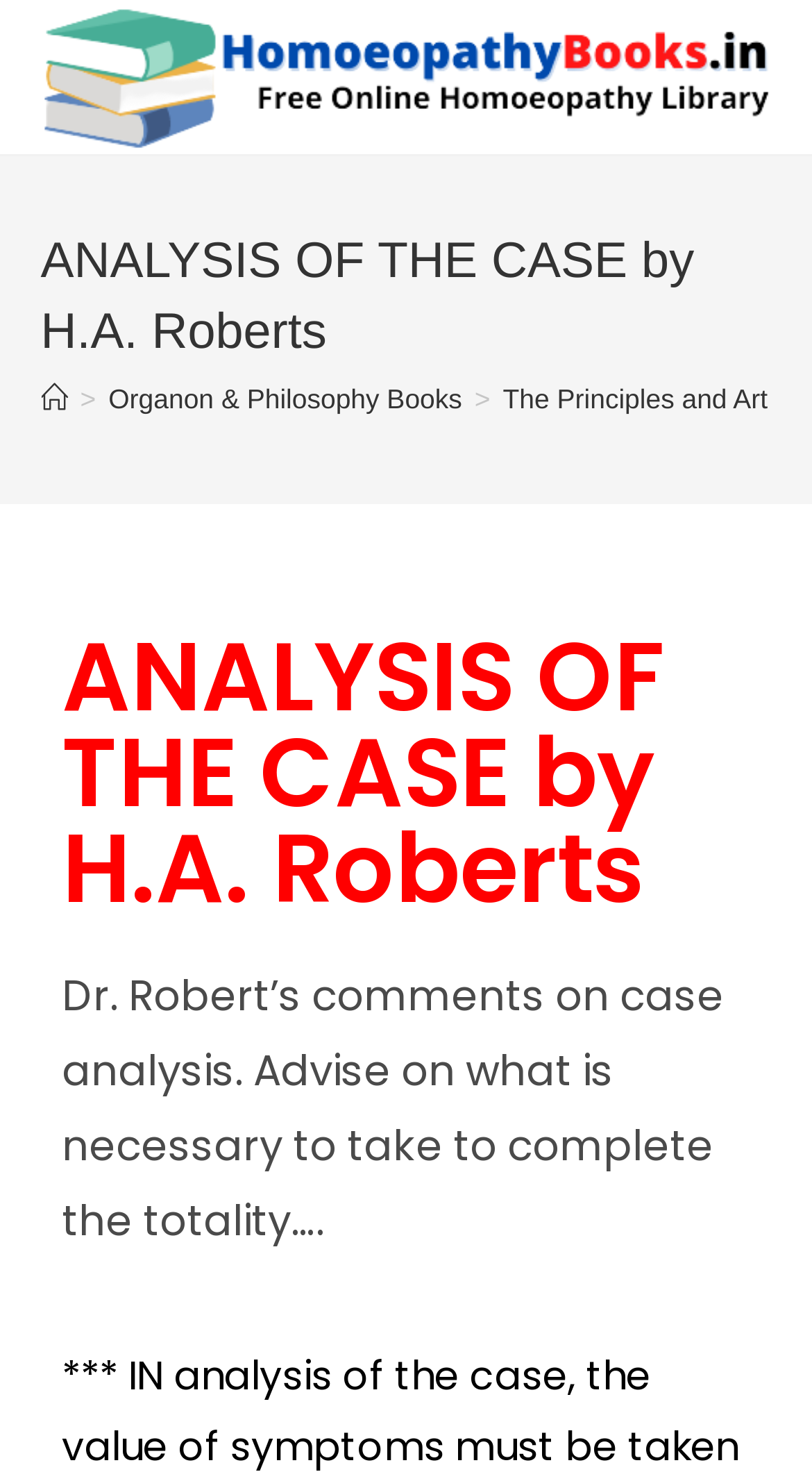What is the name of the book being analyzed?
Look at the image and provide a short answer using one word or a phrase.

ANALYSIS OF THE CASE